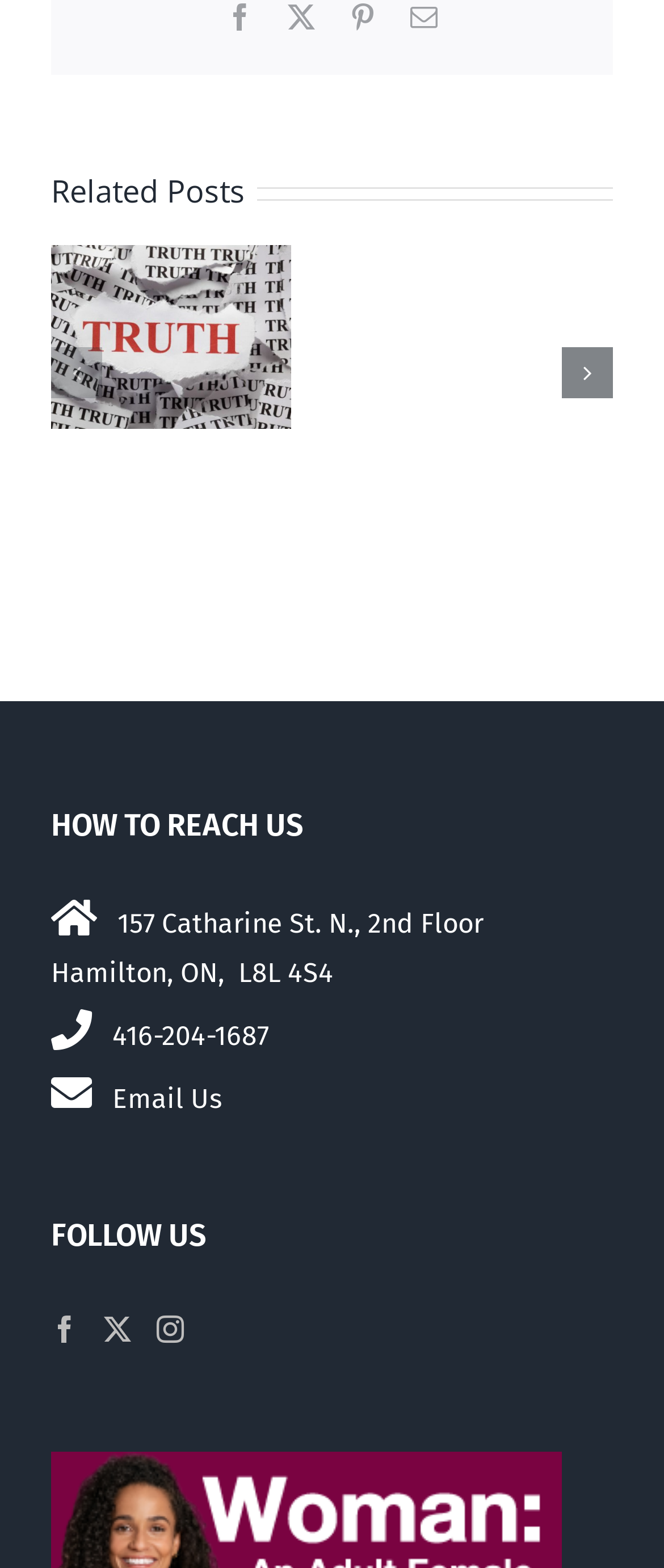Pinpoint the bounding box coordinates of the clickable area necessary to execute the following instruction: "Go to the next slide". The coordinates should be given as four float numbers between 0 and 1, namely [left, top, right, bottom].

[0.846, 0.222, 0.923, 0.254]